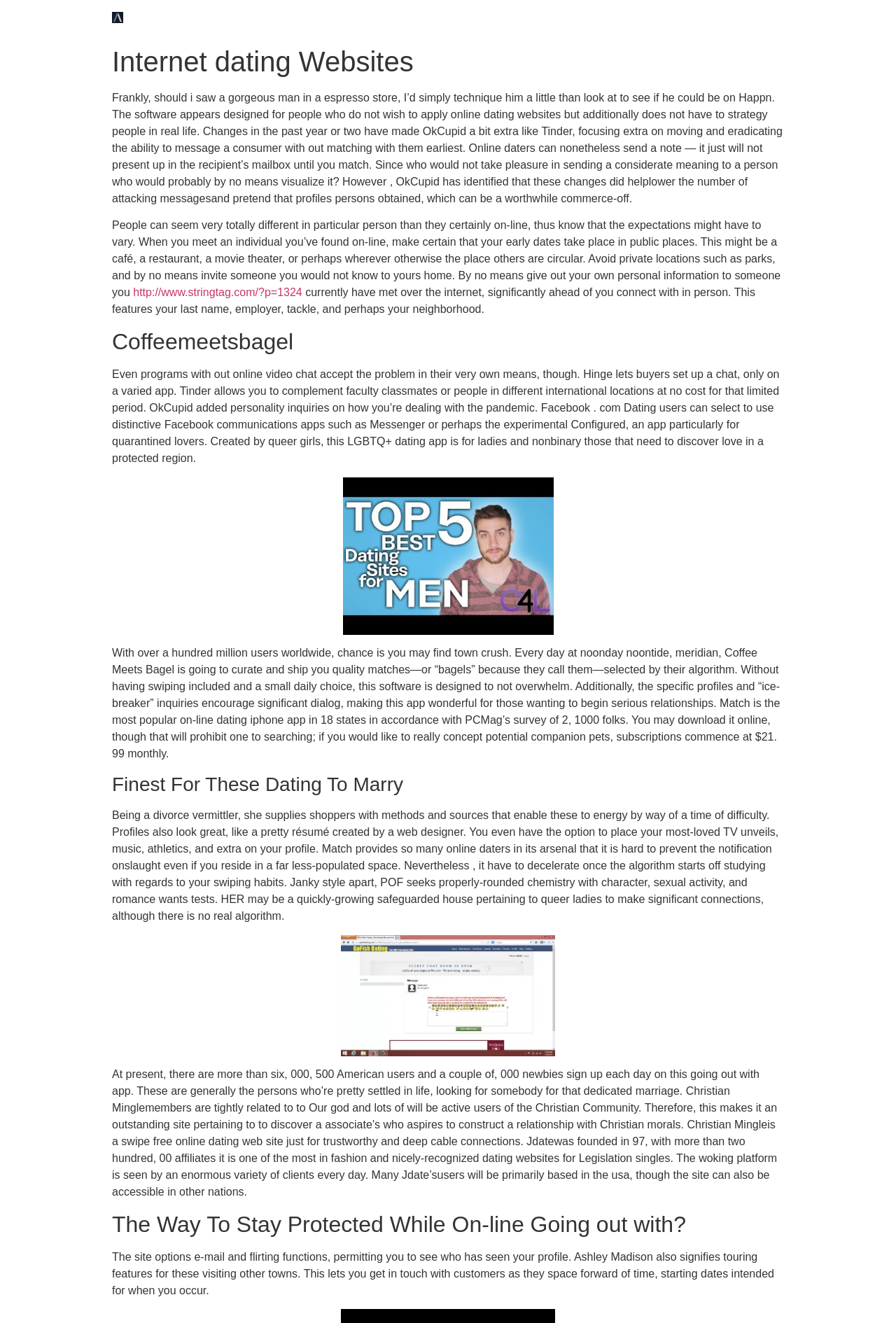What is the main topic of the webpage?
Using the screenshot, give a one-word or short phrase answer.

Internet dating